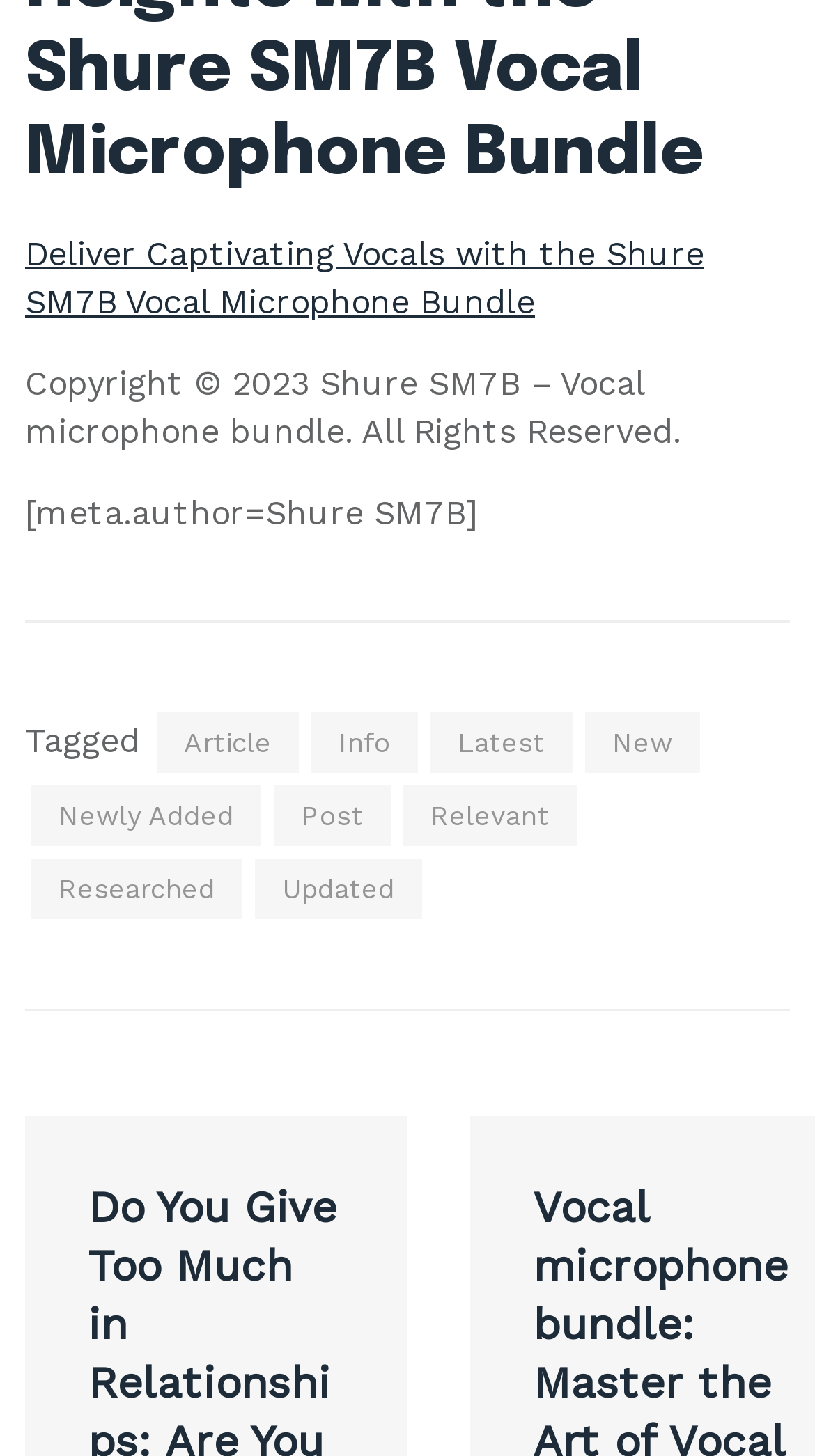What is the name of the vocal microphone bundle?
Provide a one-word or short-phrase answer based on the image.

Shure SM7B